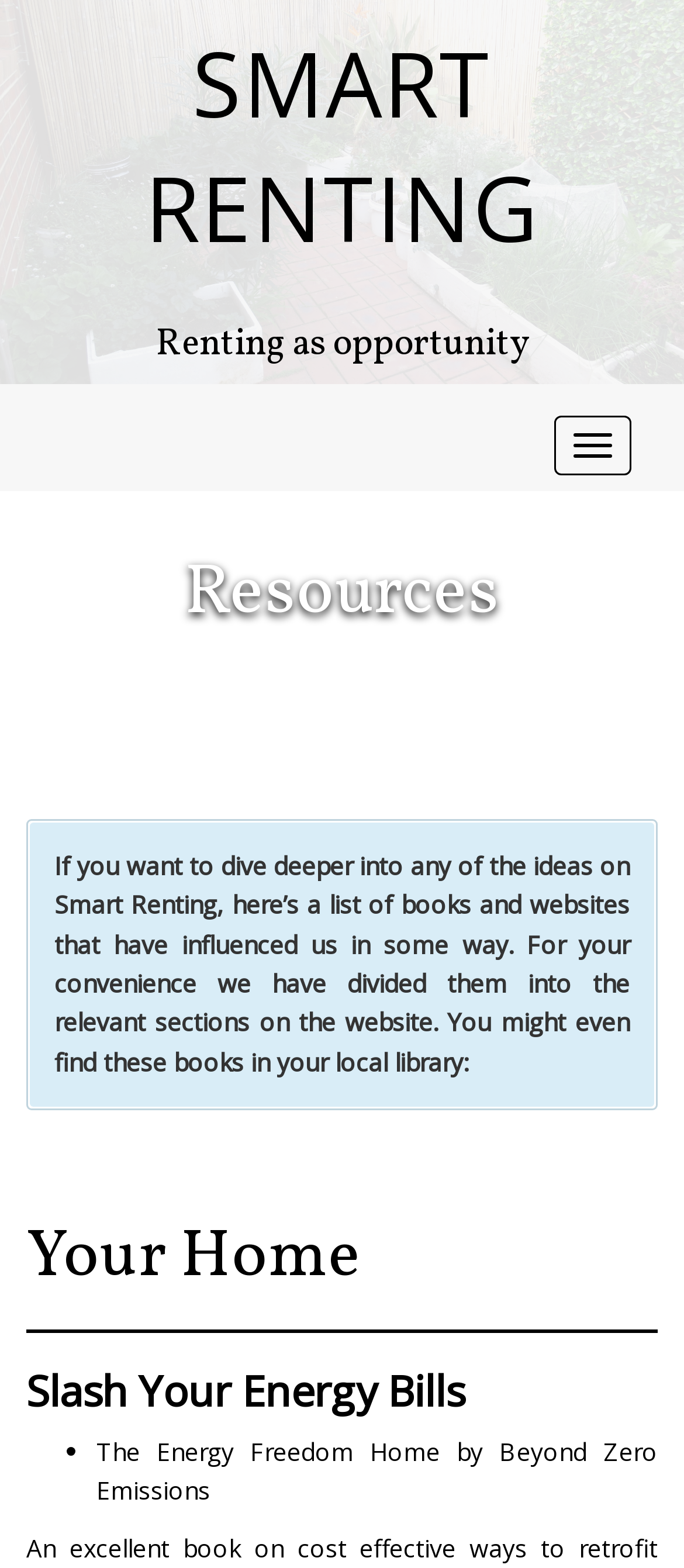Specify the bounding box coordinates (top-left x, top-left y, bottom-right x, bottom-right y) of the UI element in the screenshot that matches this description: Resources

[0.269, 0.348, 0.731, 0.41]